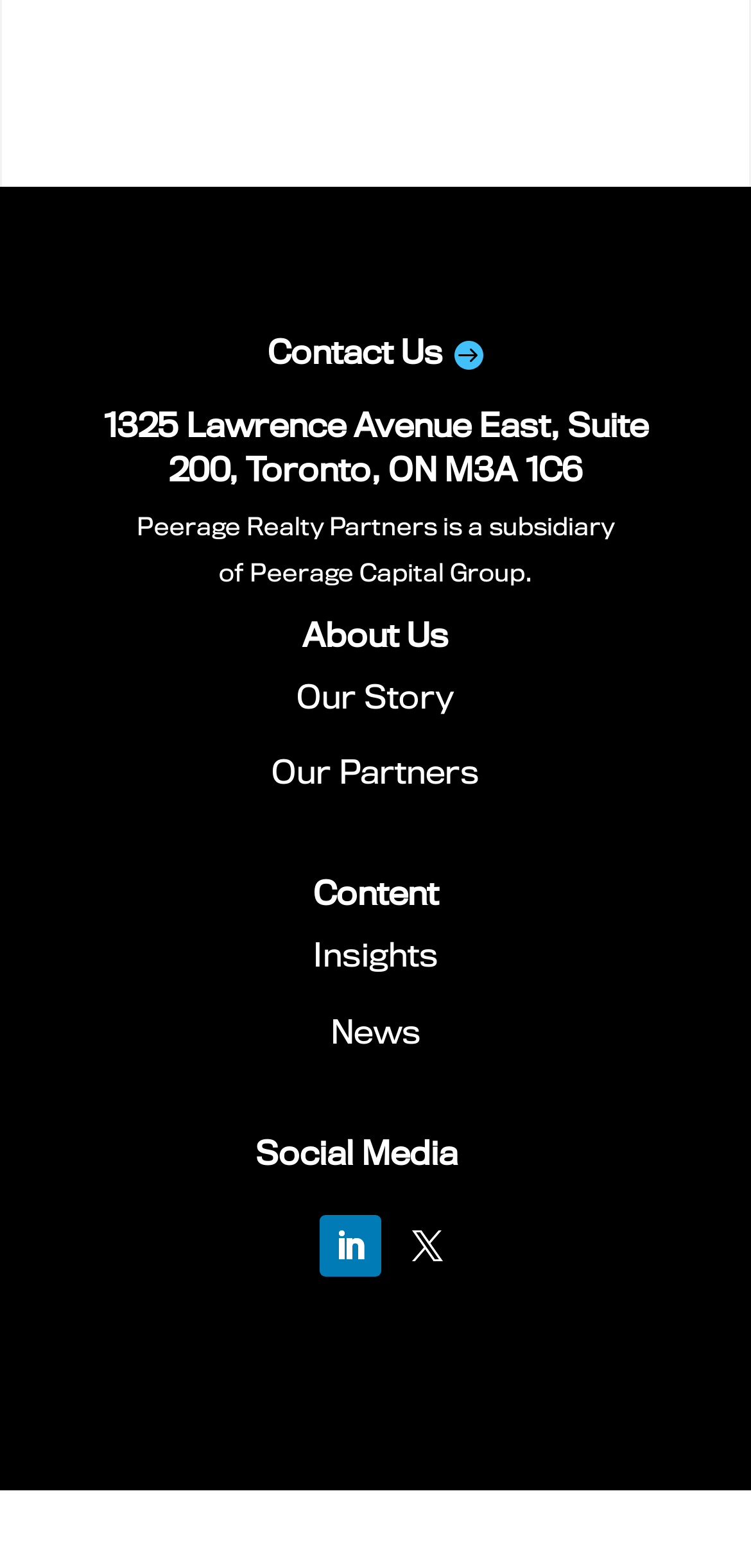Based on the image, please respond to the question with as much detail as possible:
How many main navigation links are available on the webpage?

I counted the number of main navigation links by looking at the link elements with text 'About Us', 'Our Story', 'Our Partners', 'Content', 'Insights', and 'News', which are located at the top section of the webpage.